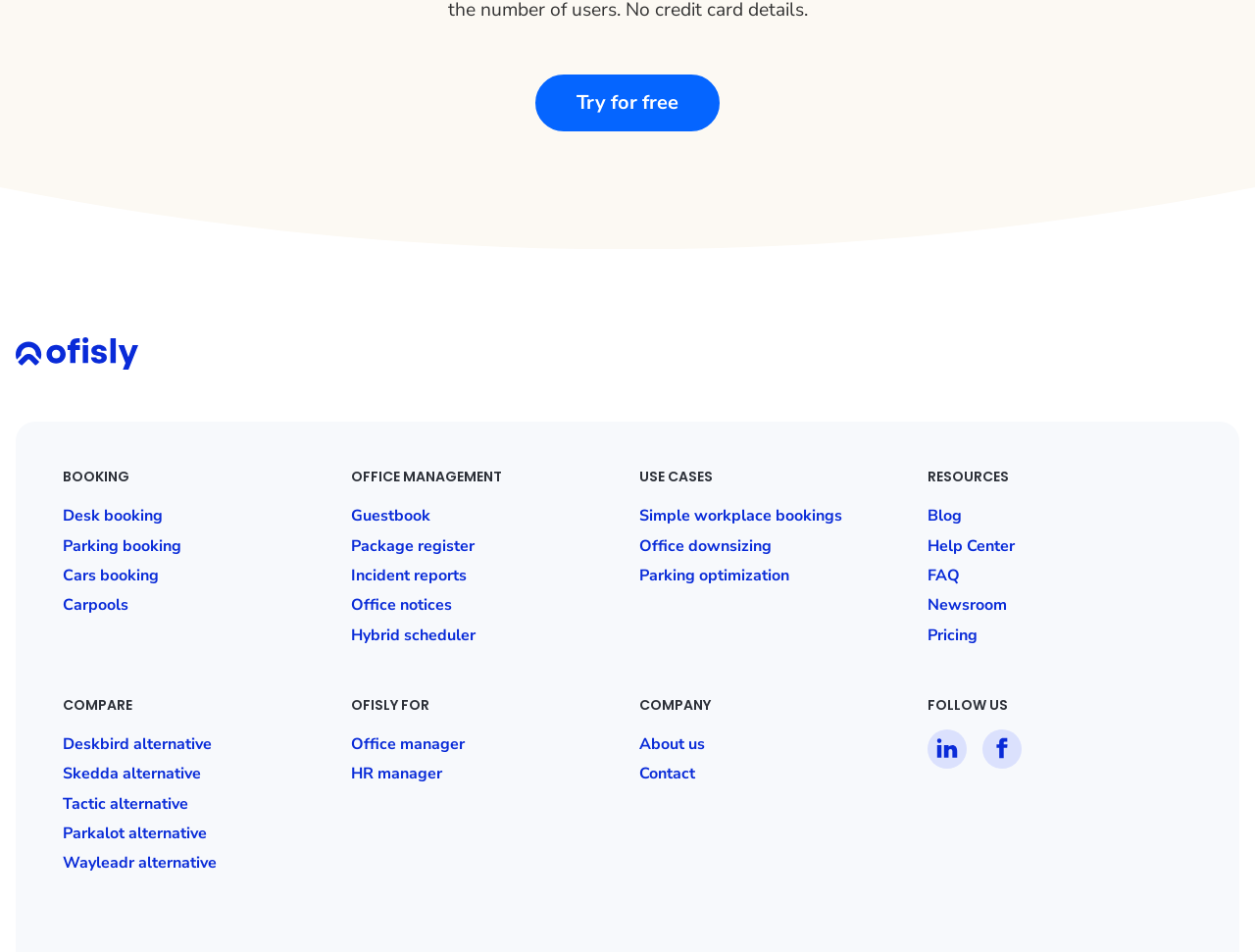How can users follow the company on social media?
Answer the question with a detailed and thorough explanation.

The webpage has a 'FOLLOW US' section with links to 'linkedin-social' and 'facebook-social', indicating that users can follow the company on these social media platforms to stay updated on its news and activities.